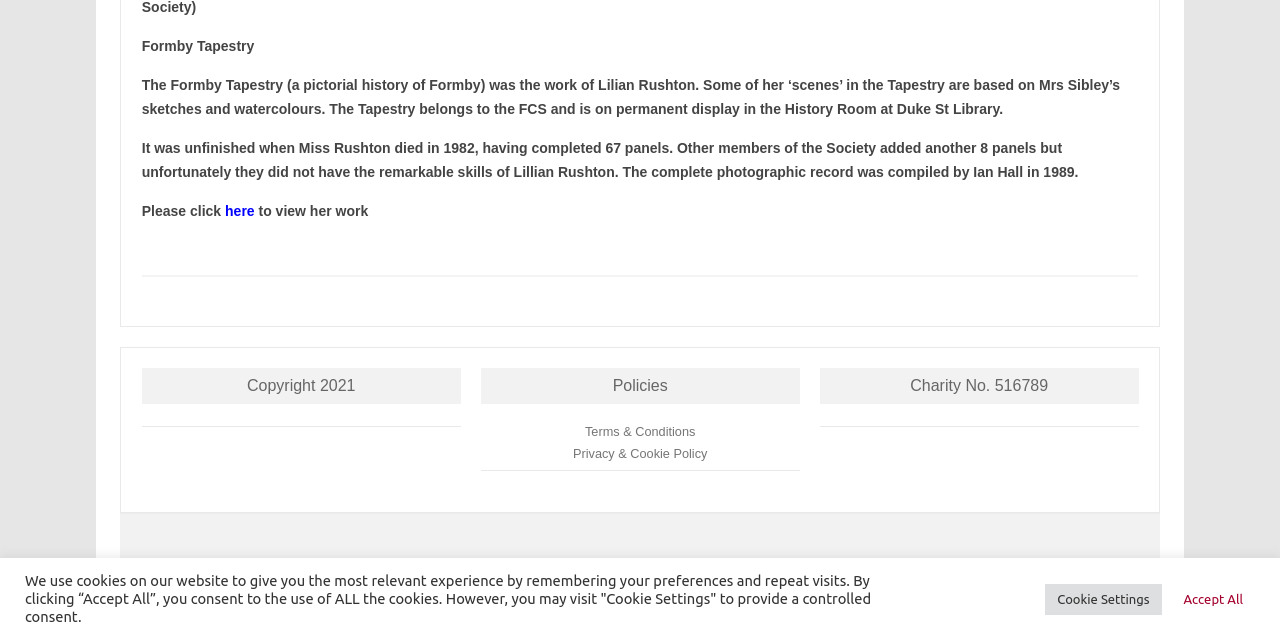Identify the bounding box of the UI element that matches this description: "Privacy & Cookie Policy".

[0.448, 0.697, 0.553, 0.72]